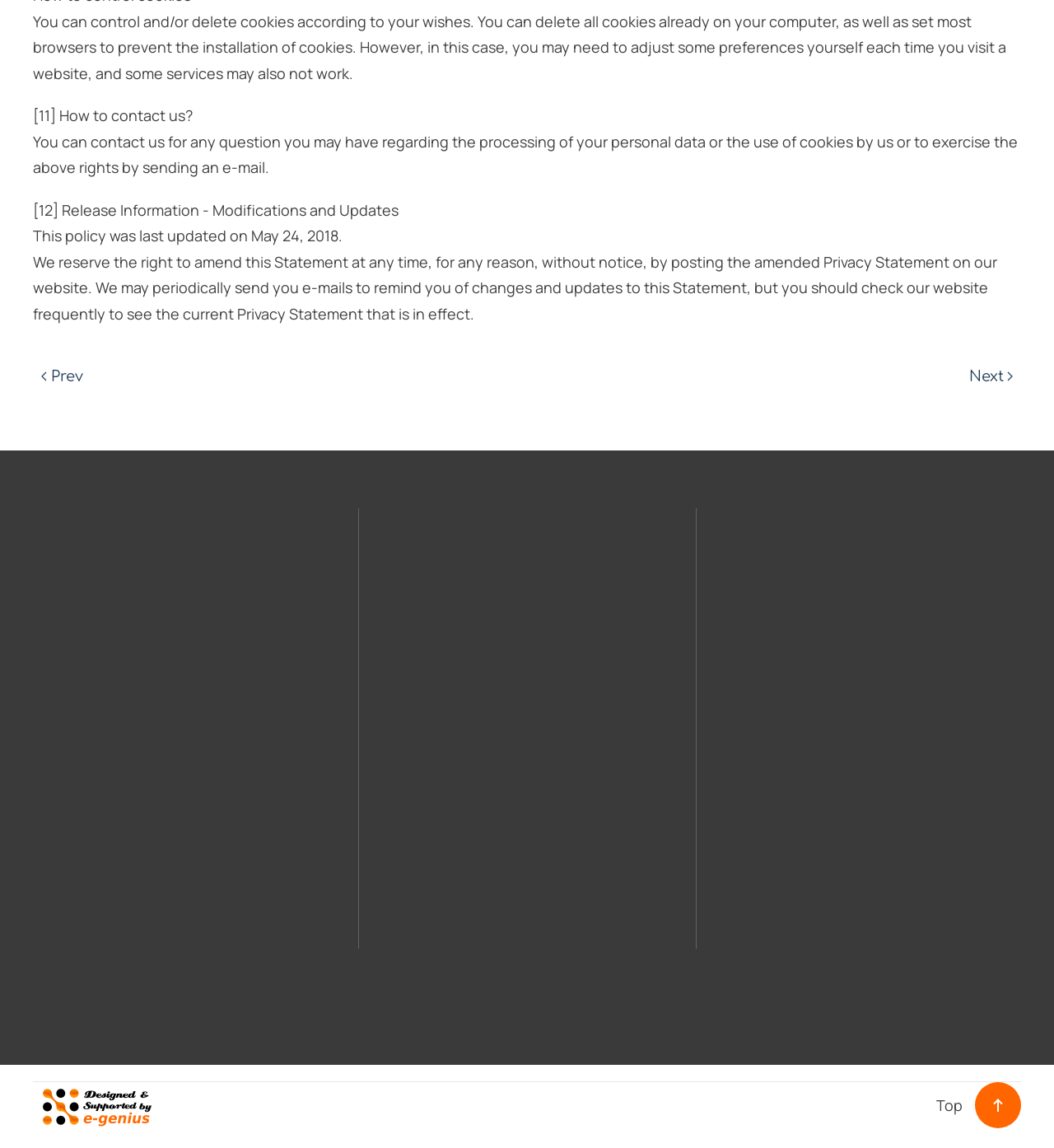What is the contact email address?
Please provide a detailed and comprehensive answer to the question.

The contact email address is sales@concibus.com, which is mentioned in the 'Contact Us' section, along with a link to send an email.